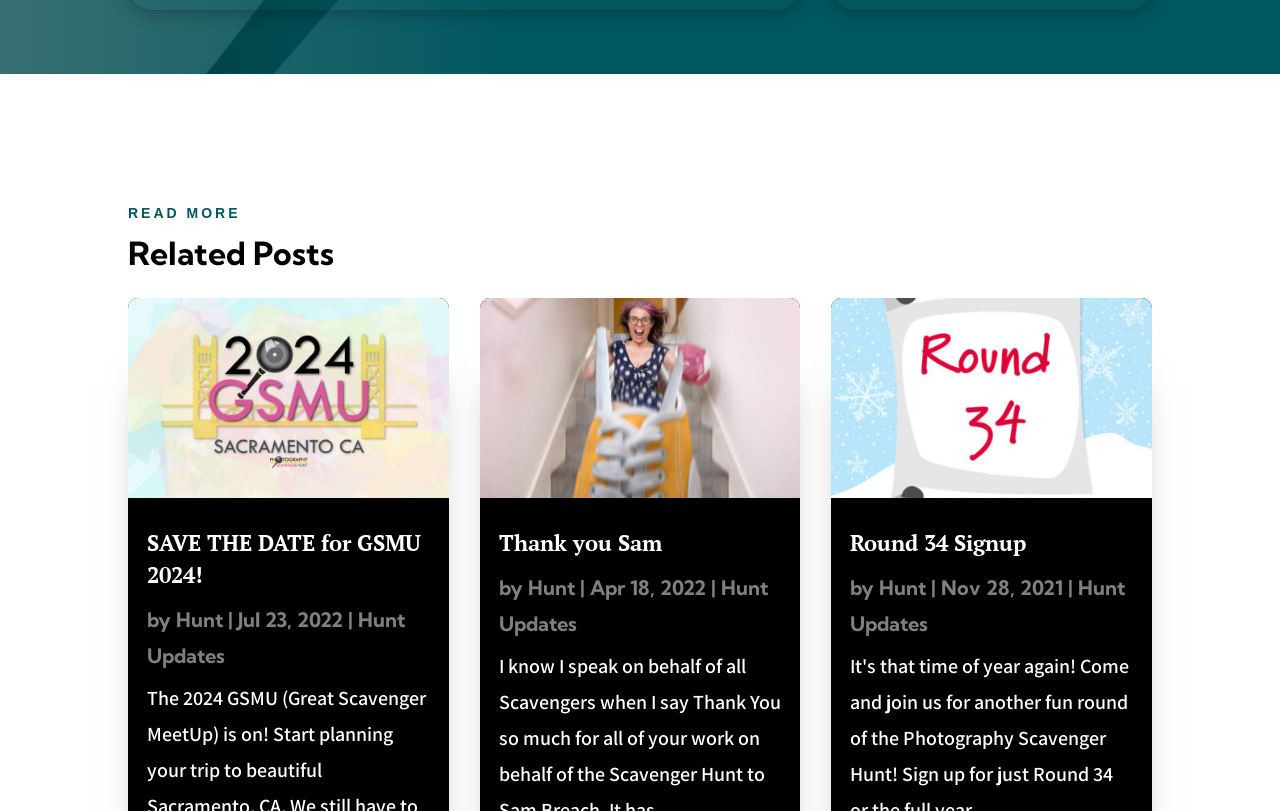Please respond in a single word or phrase: 
How many related posts are there on this webpage?

3